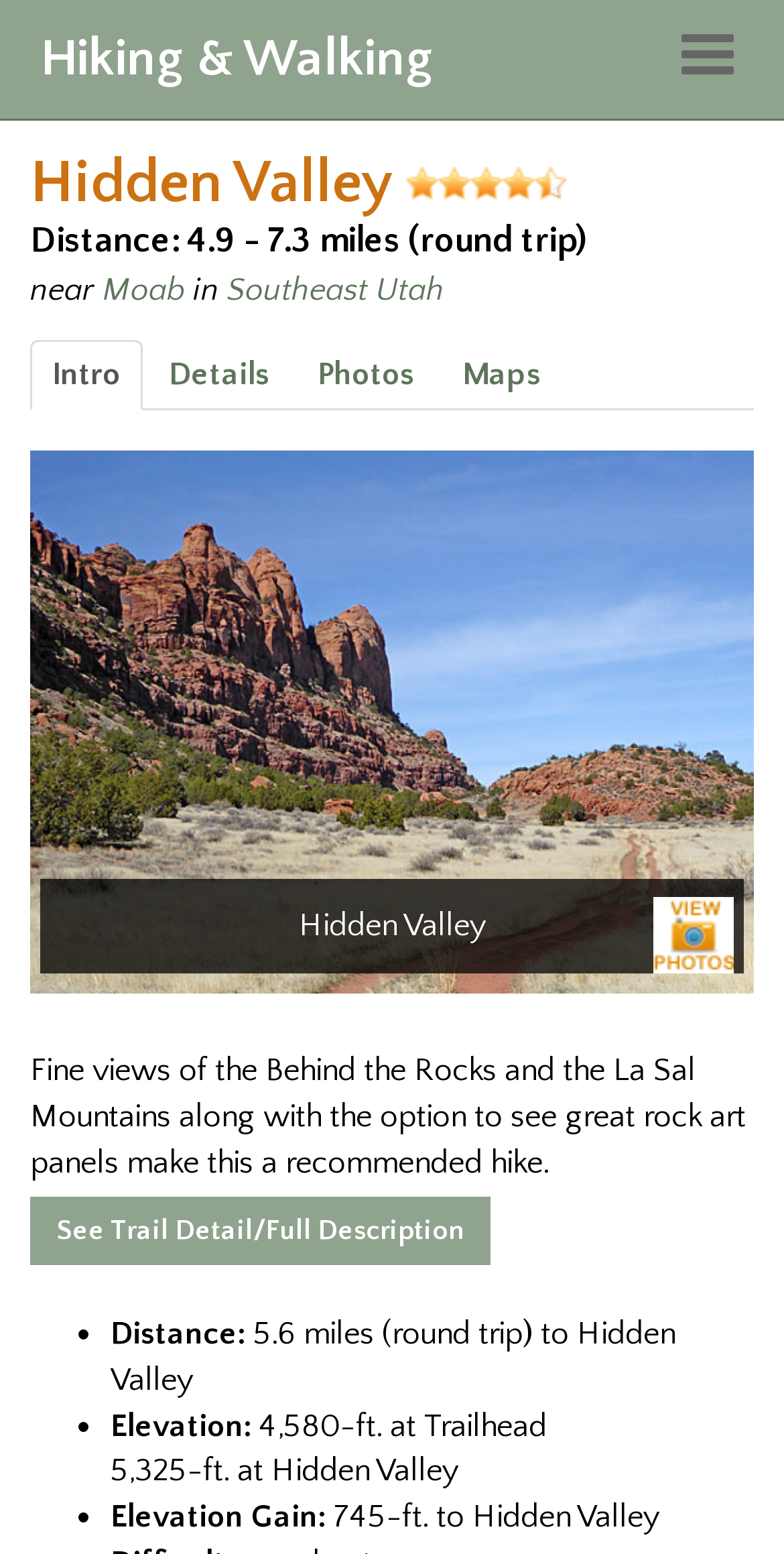Determine the bounding box coordinates of the clickable region to follow the instruction: "Read more about Moab".

[0.131, 0.174, 0.236, 0.198]